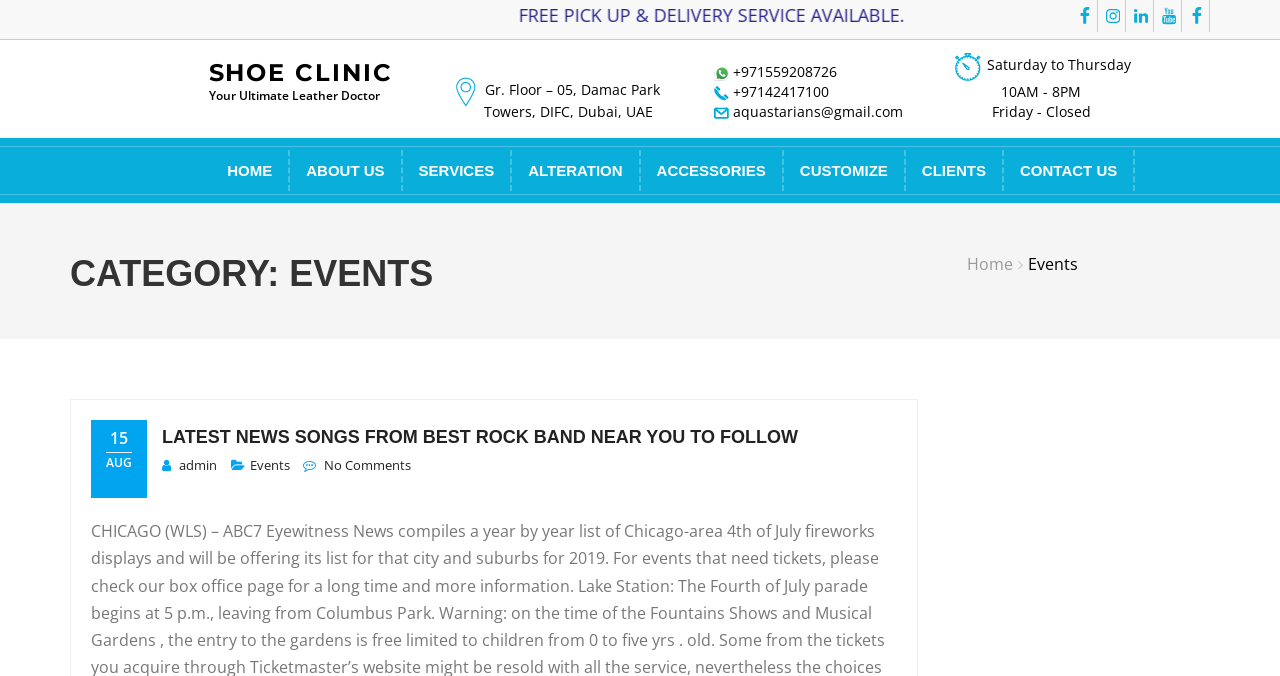What is the category of the current page?
Please elaborate on the answer to the question with detailed information.

The category of the current page can be found in the heading 'CATEGORY: EVENTS' at the top of the webpage, which indicates that the current page is related to events.